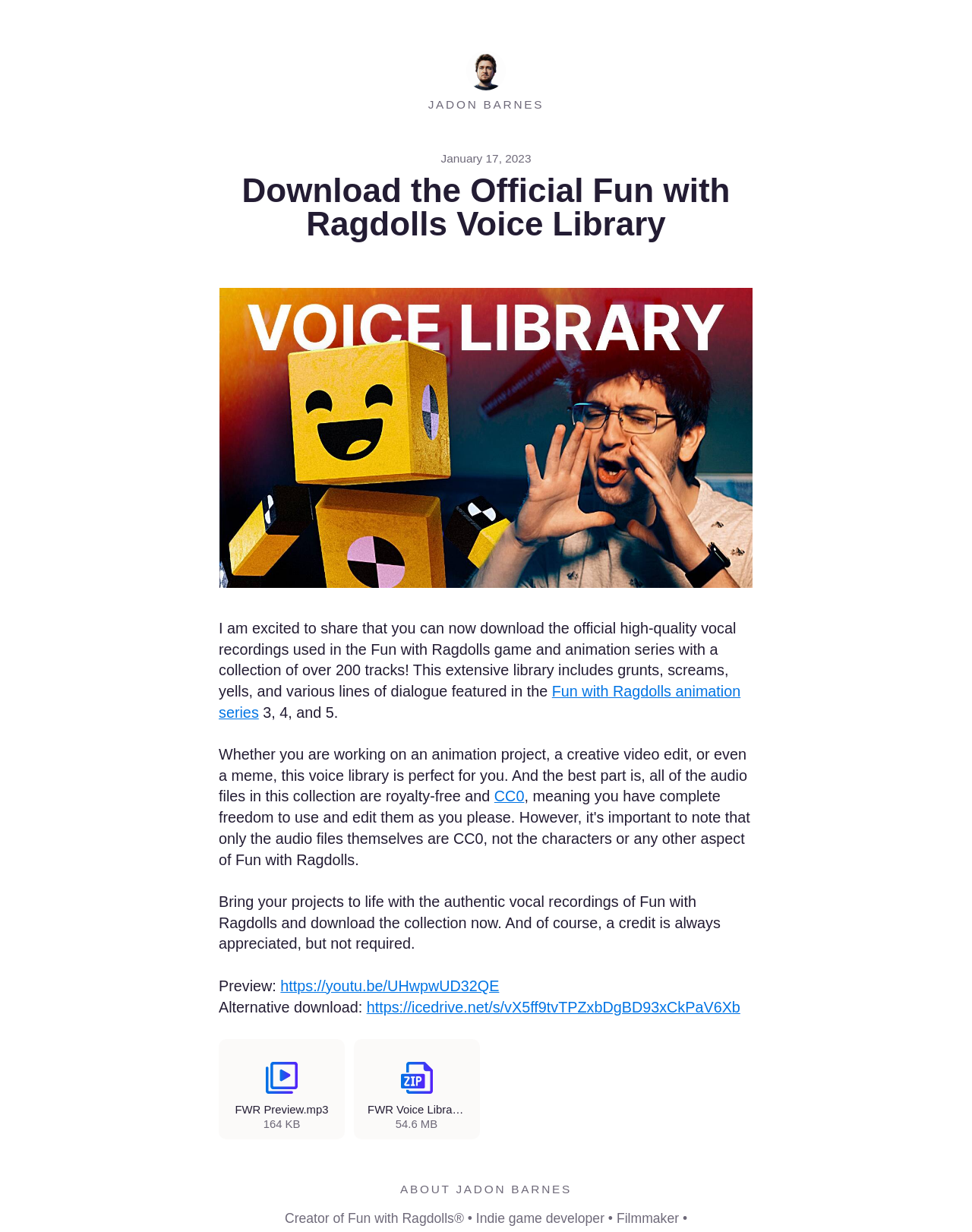Please find the bounding box coordinates of the section that needs to be clicked to achieve this instruction: "View Jadon Barnes' personal homepage".

[0.225, 0.062, 0.775, 0.091]